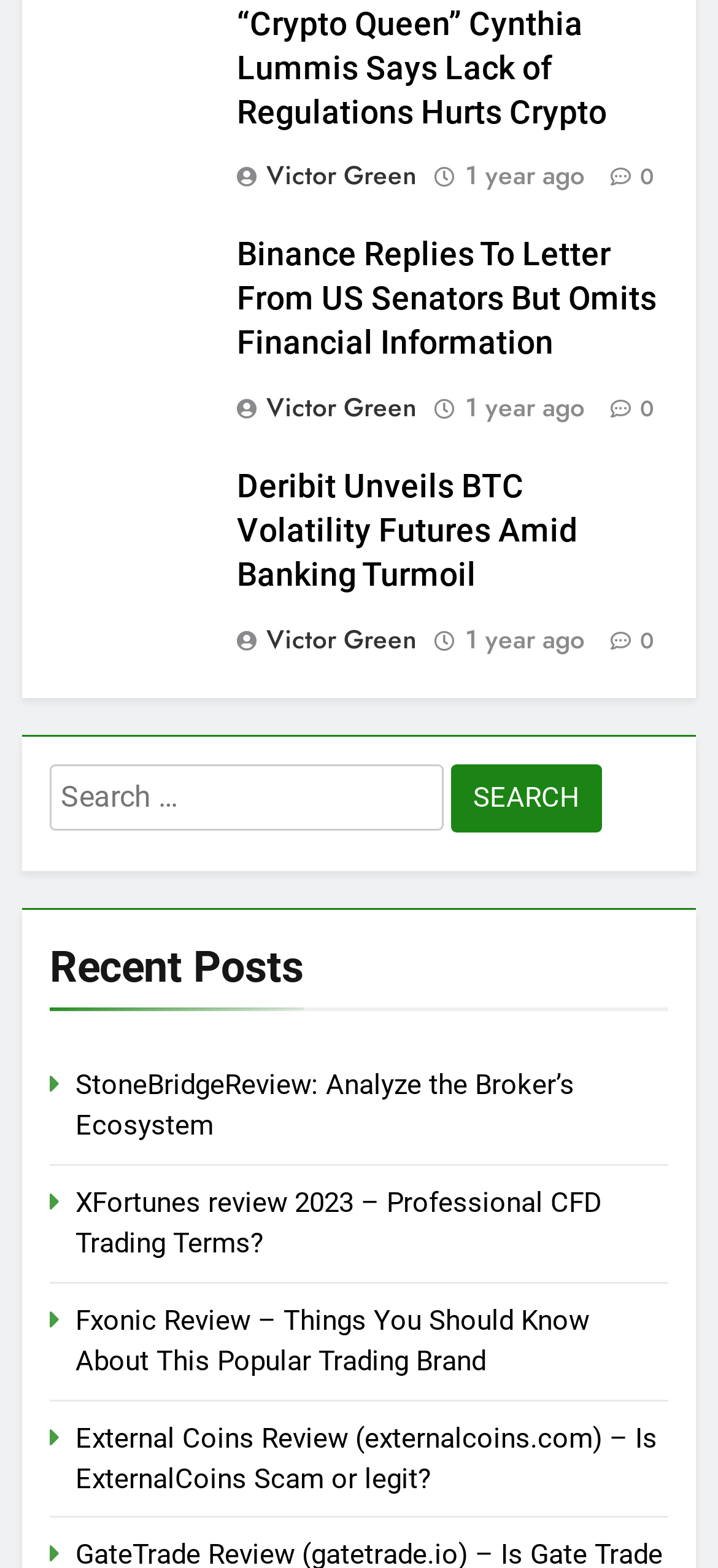What is the purpose of the search box?
From the screenshot, supply a one-word or short-phrase answer.

To search for content